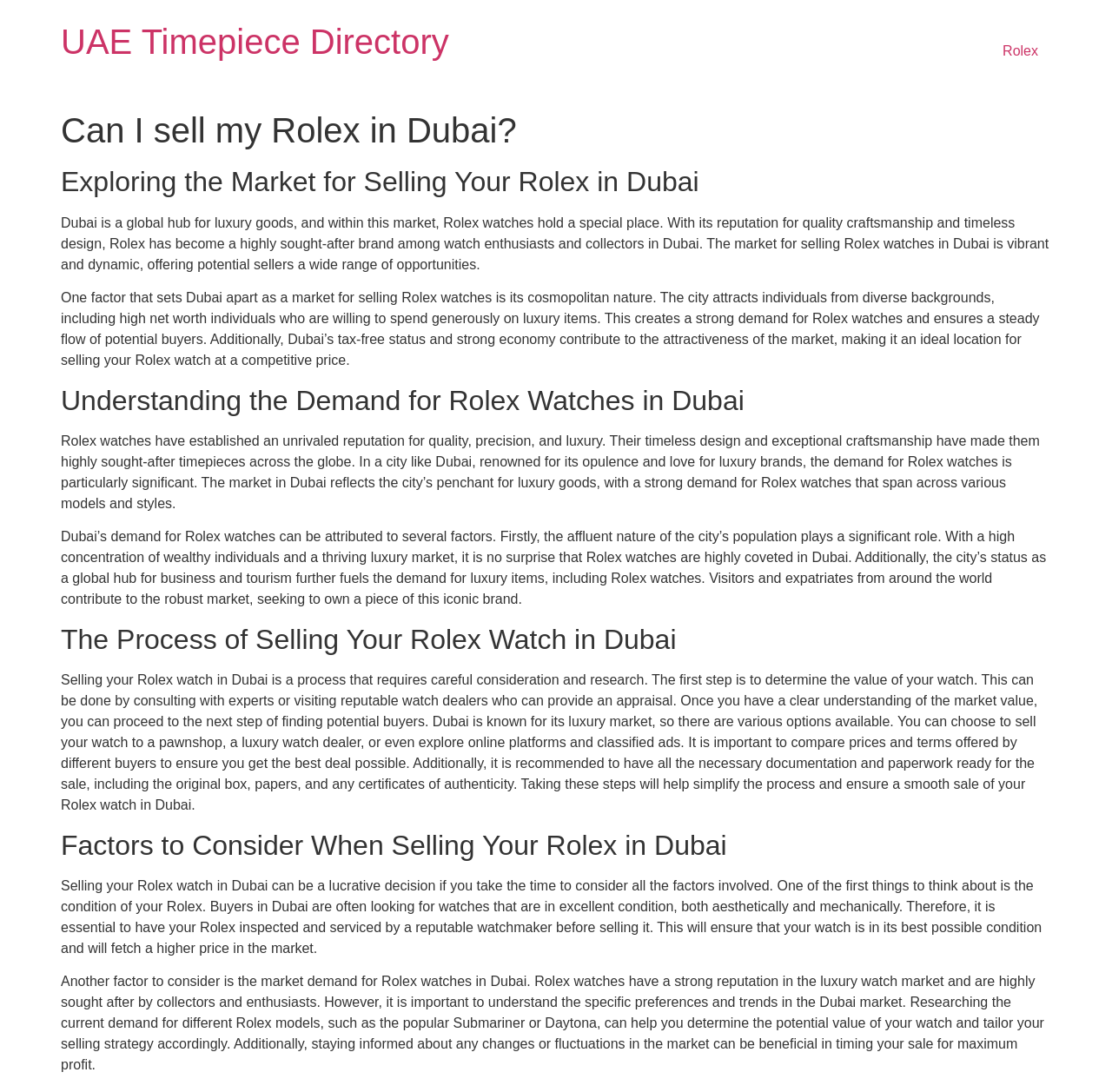Answer the question using only a single word or phrase: 
What type of individuals contribute to the demand for Rolex watches in Dubai?

Wealthy individuals and tourists